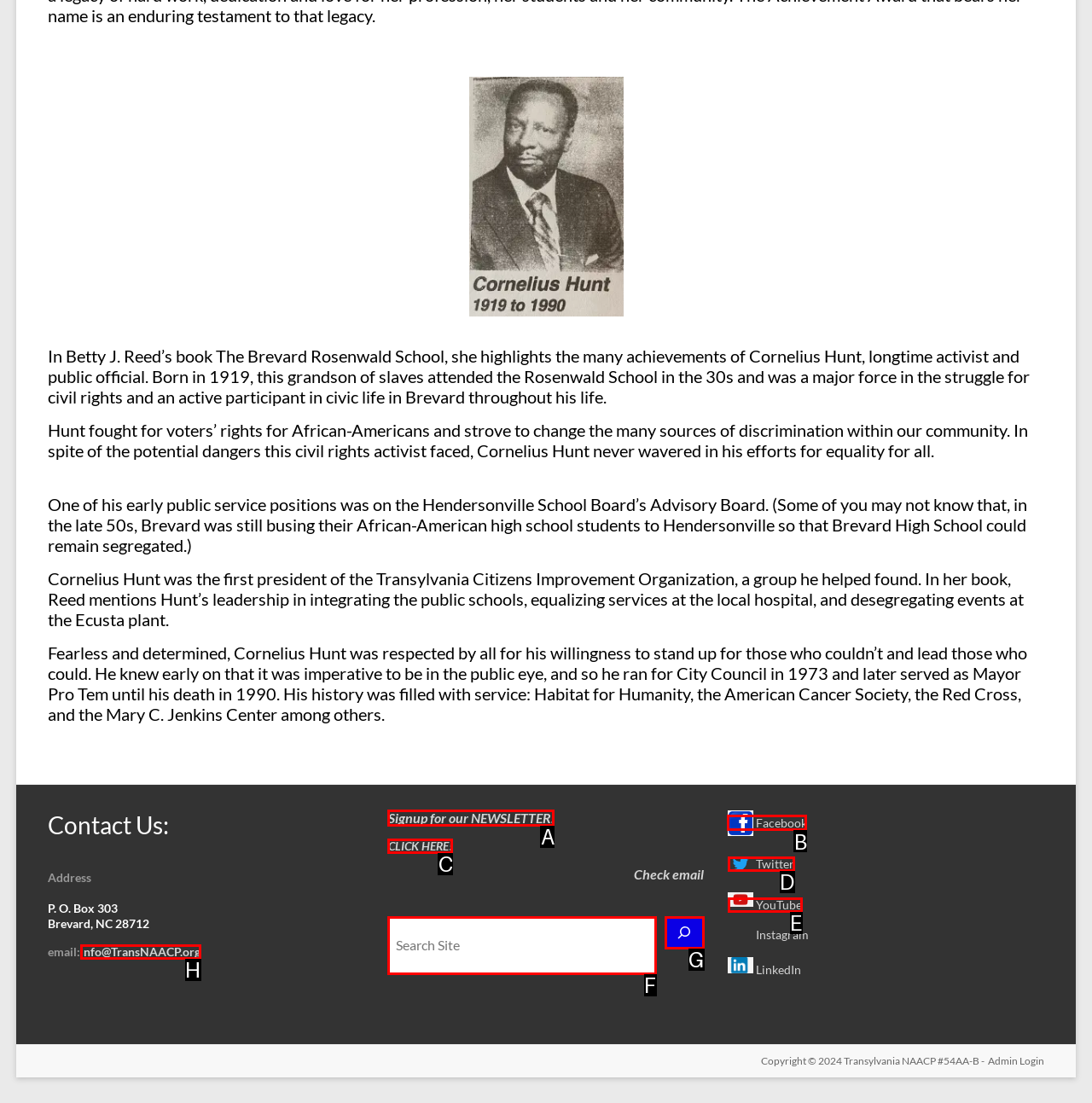To achieve the task: Visit Facebook, indicate the letter of the correct choice from the provided options.

B